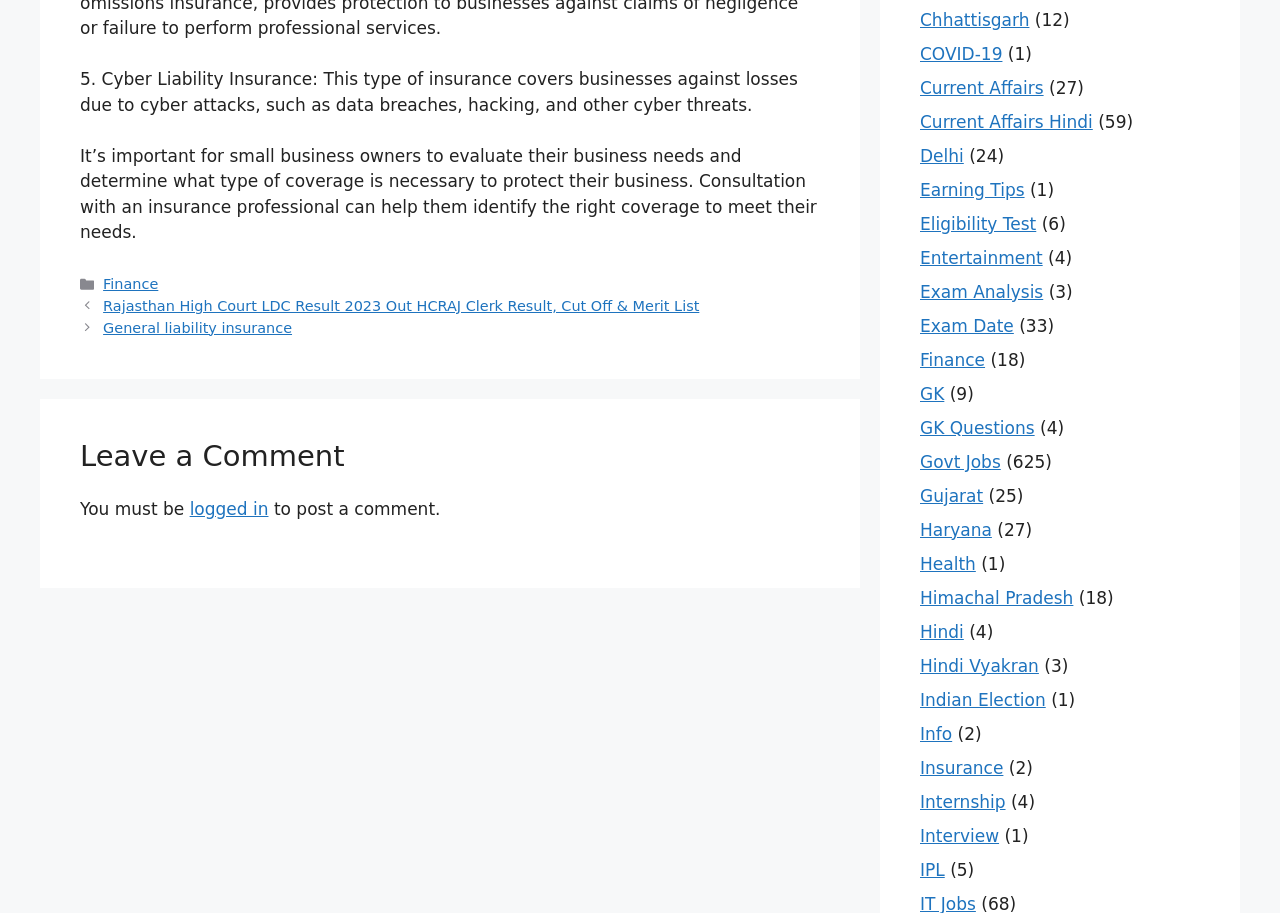Provide the bounding box coordinates of the UI element that matches the description: "Insurance".

[0.719, 0.83, 0.784, 0.852]